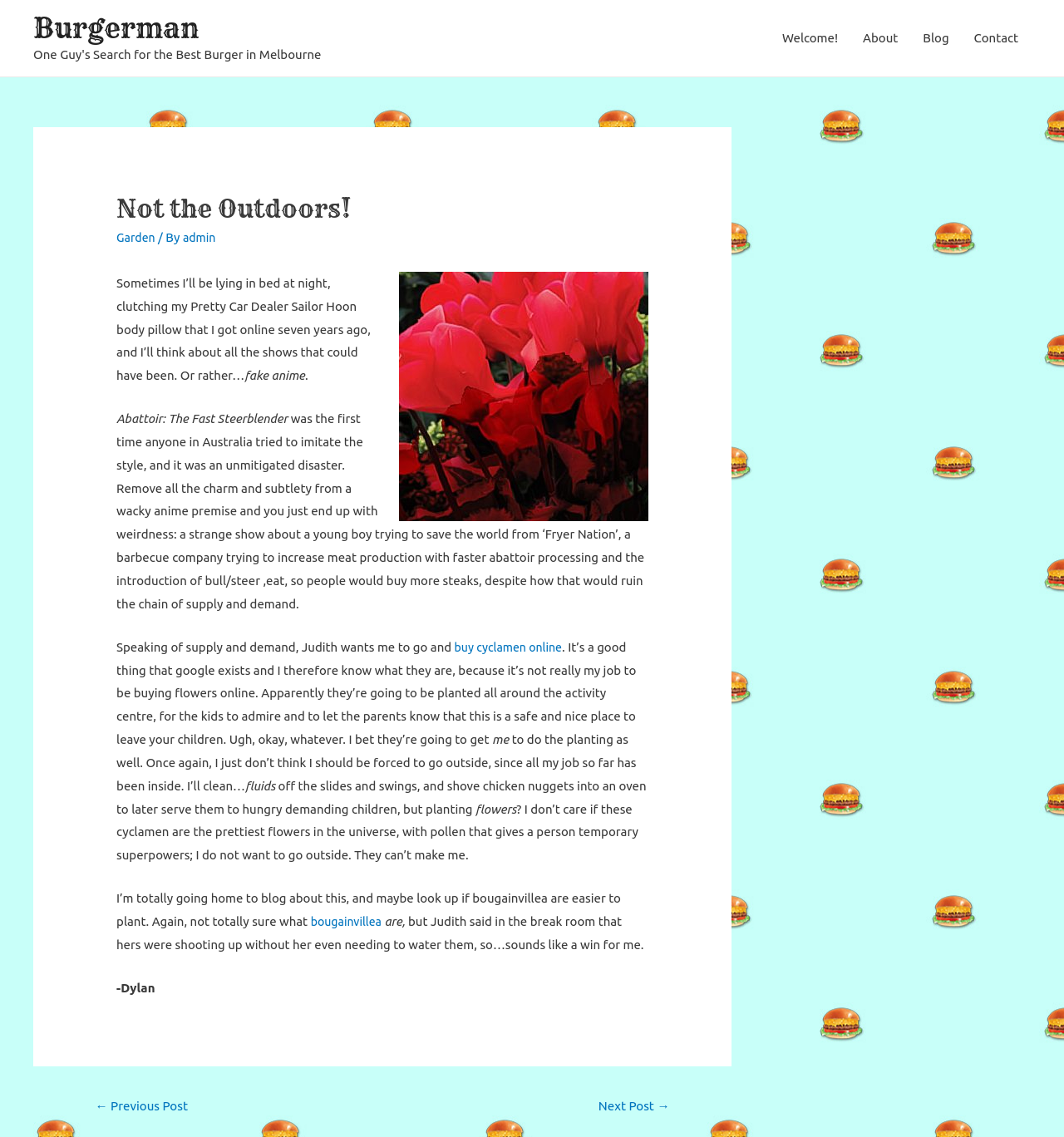Locate the bounding box coordinates of the element's region that should be clicked to carry out the following instruction: "Click on the 'Next Post →' link". The coordinates need to be four float numbers between 0 and 1, i.e., [left, top, right, bottom].

[0.538, 0.963, 0.647, 0.99]